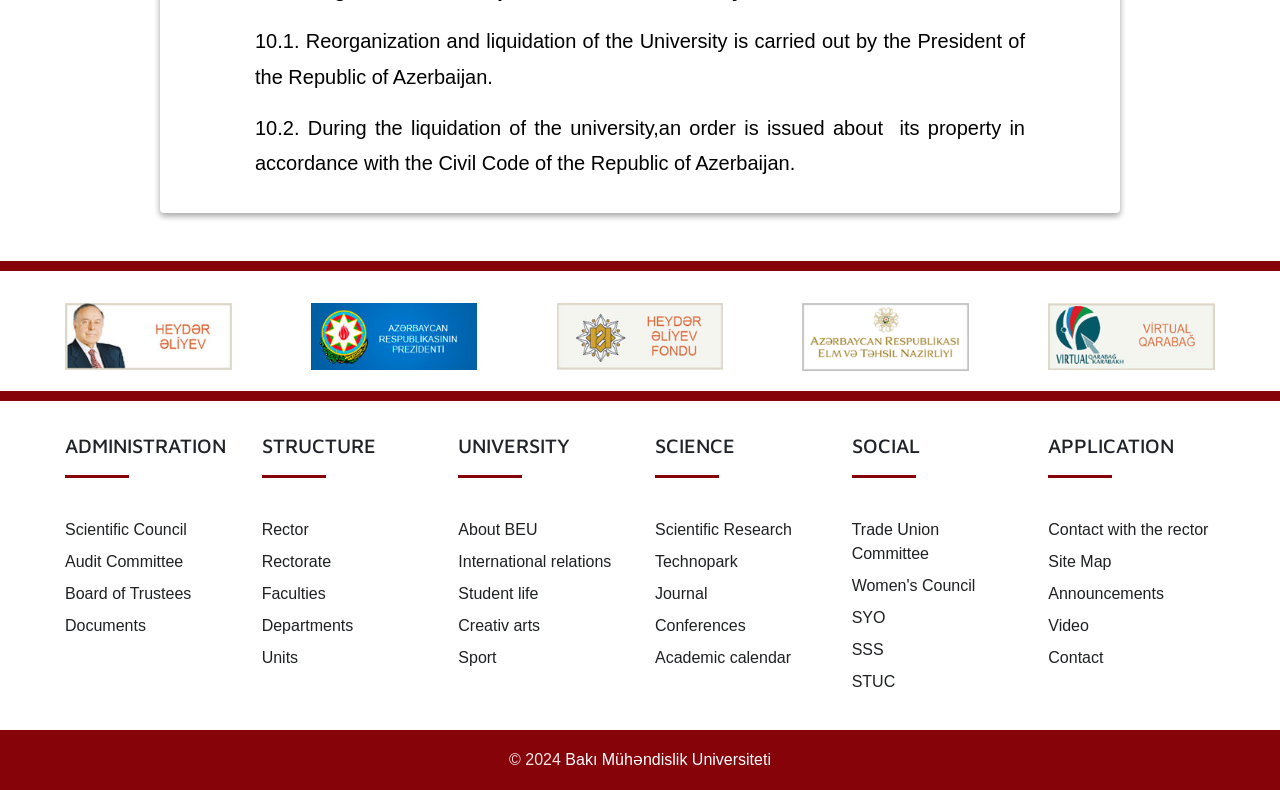Show the bounding box coordinates for the element that needs to be clicked to execute the following instruction: "Click on the 'Scientific Council' link". Provide the coordinates in the form of four float numbers between 0 and 1, i.e., [left, top, right, bottom].

[0.051, 0.66, 0.146, 0.681]